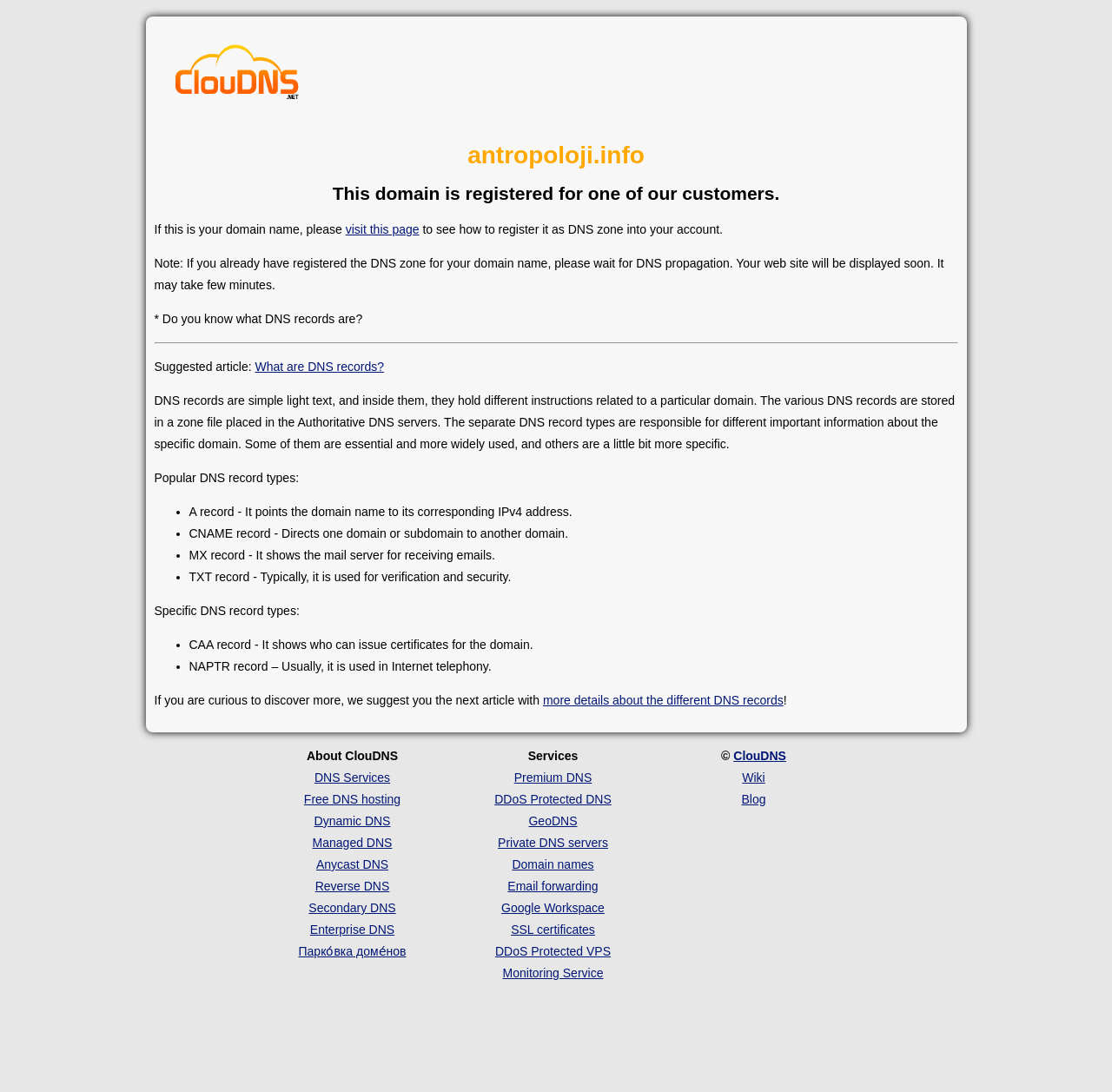Please find the bounding box coordinates of the element that must be clicked to perform the given instruction: "visit this page". The coordinates should be four float numbers from 0 to 1, i.e., [left, top, right, bottom].

[0.311, 0.204, 0.377, 0.216]